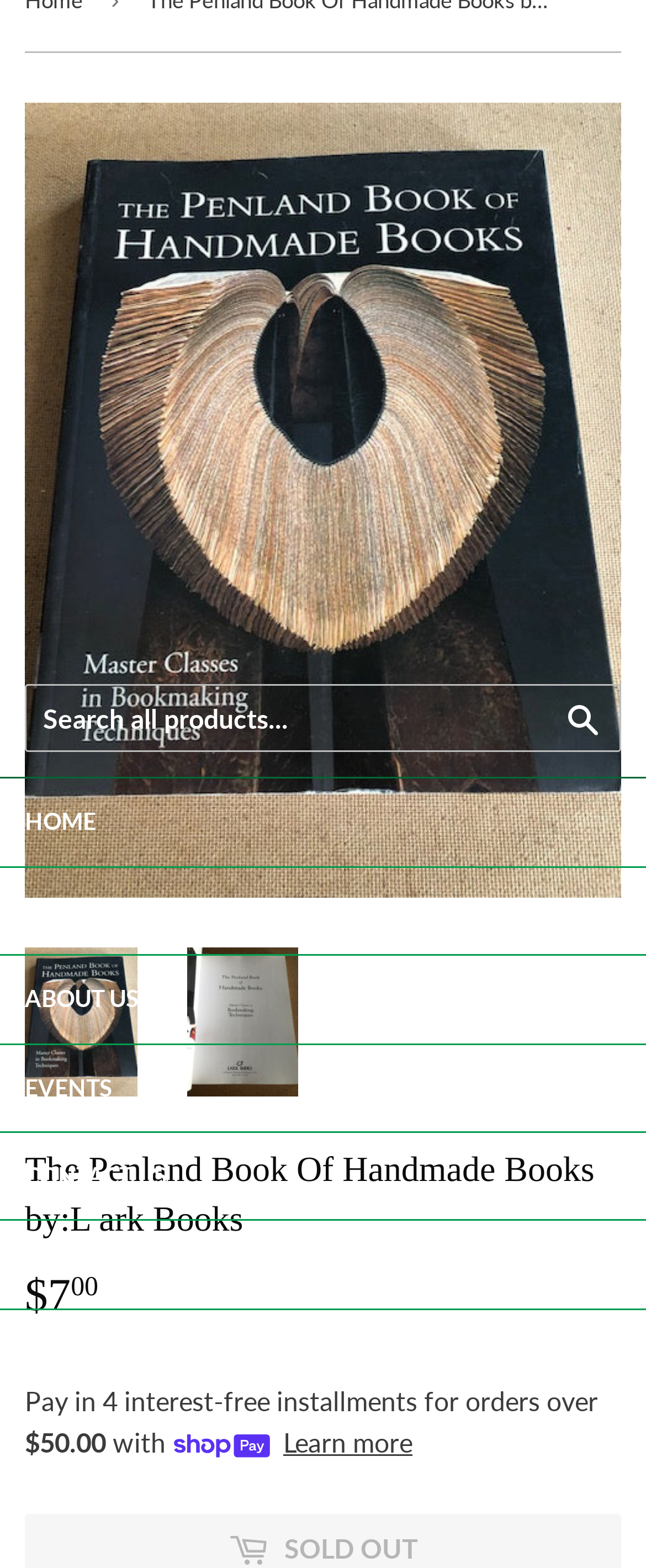Identify the bounding box coordinates for the UI element described as follows: "About Us". Ensure the coordinates are four float numbers between 0 and 1, formatted as [left, top, right, bottom].

[0.0, 0.61, 1.0, 0.665]